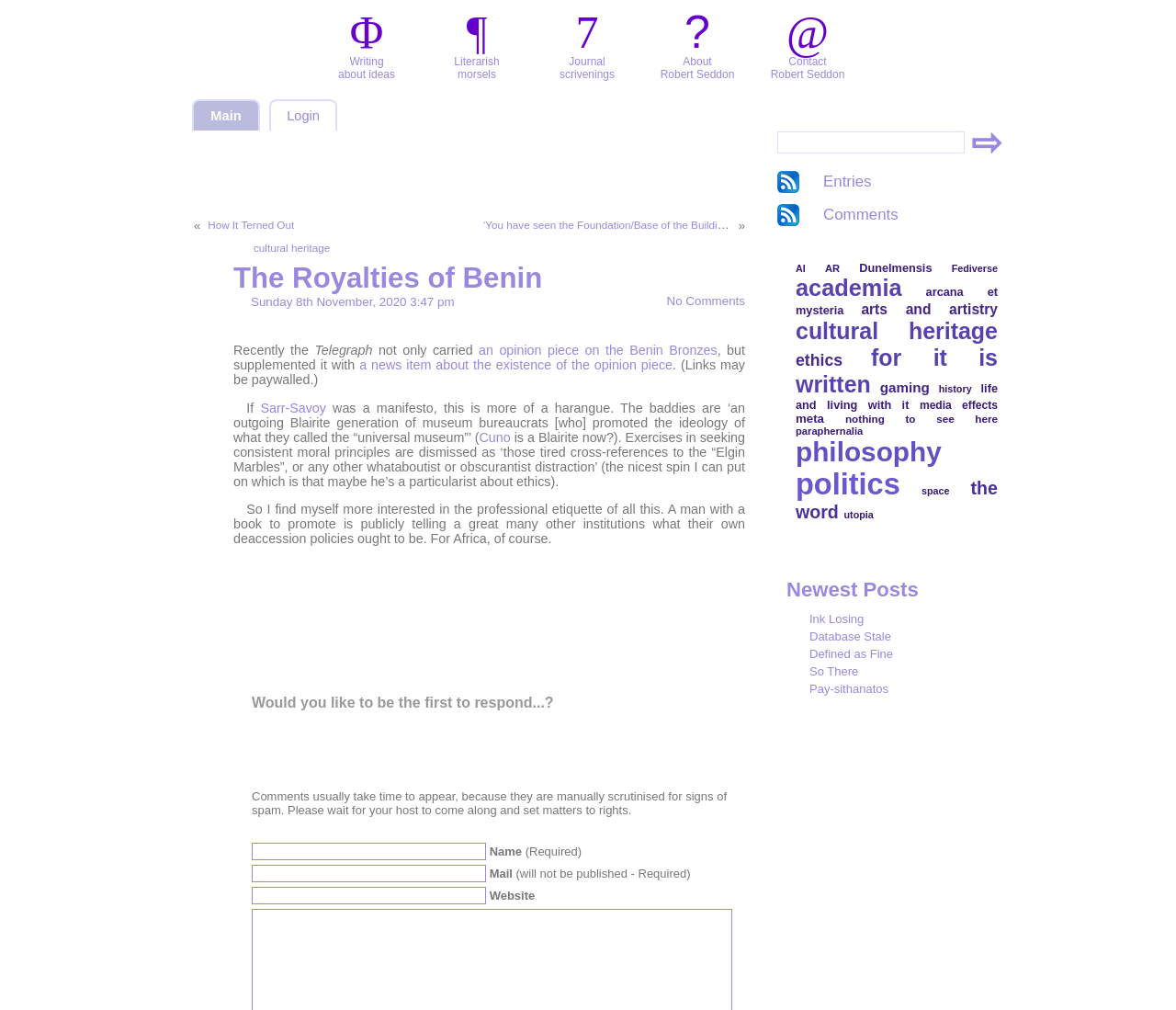Articulate a complete and detailed caption of the webpage elements.

This webpage is about R.F.J. Seddon, specifically focusing on "The Royalties of Benin". At the top, there are several links to other sections of the website, including "Φ Writing about ideas", "¶ Literarish morsels", "7 Journal scrivenings", "? About Robert Seddon", and "@ Contact Robert Seddon". Below these links, there is a main navigation menu with links to "Main" and "Login".

The main content of the page is an article about the Benin Bronzes, with a heading "The Royalties of Benin" and a subheading "Sunday 8th November, 2020 3:47 pm". The article discusses the Telegraph's opinion piece on the Benin Bronzes and a news item about the existence of the opinion piece. The author expresses their thoughts on the professional etiquette of promoting a book and telling other institutions what their deaccession policies ought to be.

Below the article, there is a section for comments, with a heading "Would you like to be the first to respond...?" and a note explaining that comments are manually scrutinized for signs of spam. There are text boxes for users to enter their name, email, and website, as well as a button to submit their comment.

On the right side of the page, there are several links to categories, including "AI", "AR", "Dunelmensis", "Fediverse", "academia", and many others. There are also links to other posts, including "Ink Losing", "Database Stale", "Defined as Fine", "So There", and "Pay-sithanatos", under the heading "Newest Posts".